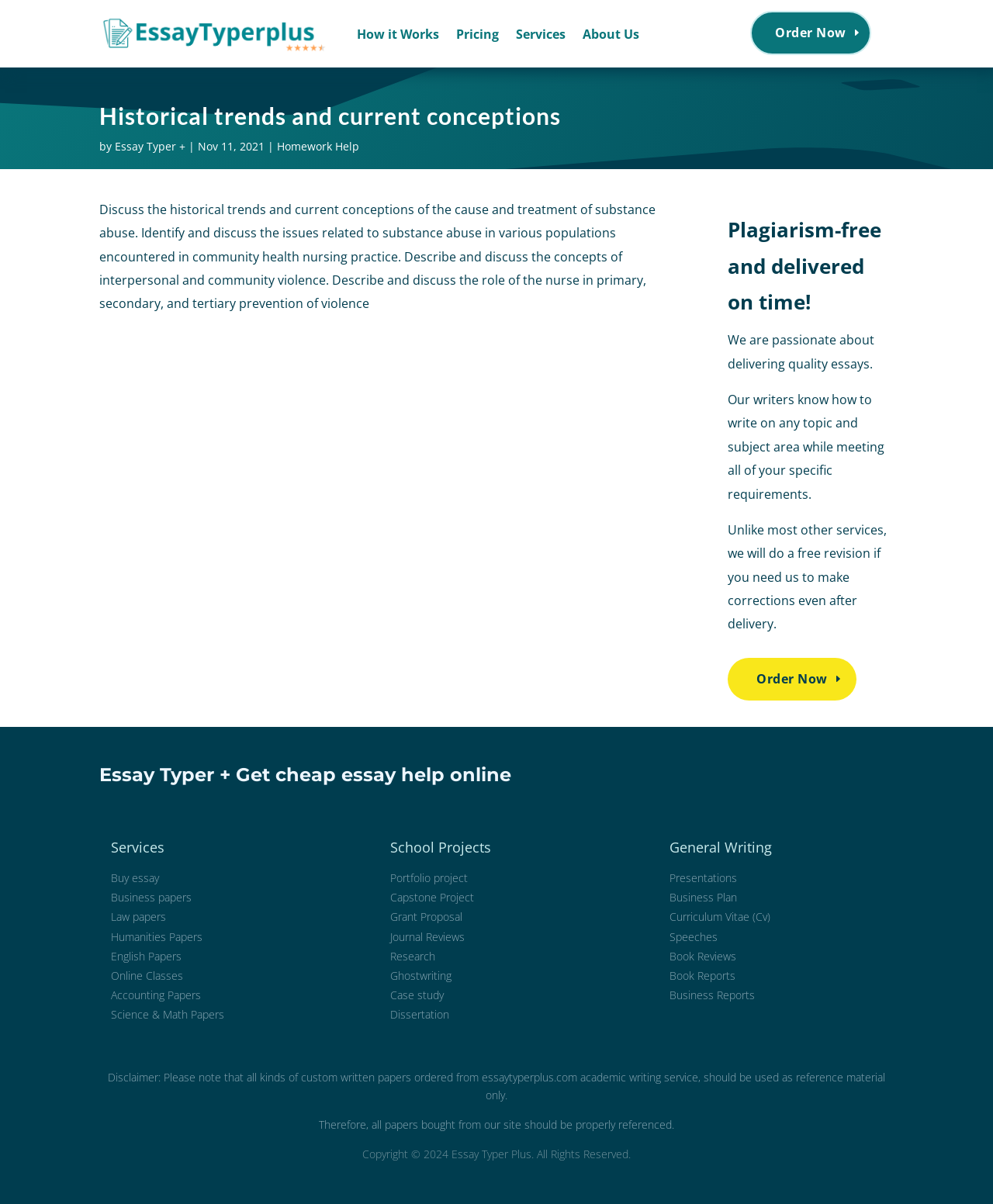Give a detailed account of the webpage.

This webpage is about EssayTyper+, a service that provides essay writing help. At the top, there are five links: "How it Works", "Pricing", "Services", "About Us", and "Order Now E". Below these links, there is a heading that reads "Historical trends and current conceptions" followed by a brief description of the topic, which is about substance abuse and community health nursing practice.

To the right of this heading, there is a link to "Homework Help" and a date "Nov 11, 2021". Below this, there is a long paragraph discussing the historical trends and current conceptions of substance abuse and its treatment.

On the right side of the page, there is a section with a heading "Plagiarism-free and delivered on time!" followed by three paragraphs describing the quality of essays provided by EssayTyper+. Below this, there is another "Order Now E" link.

Further down, there are three tables with headings "Services", "School Projects", and "General Writing". Each table lists various types of writing services offered by EssayTyper+, including essays, papers, projects, and reports.

At the bottom of the page, there are two disclaimers about the use of custom-written papers and a copyright notice.